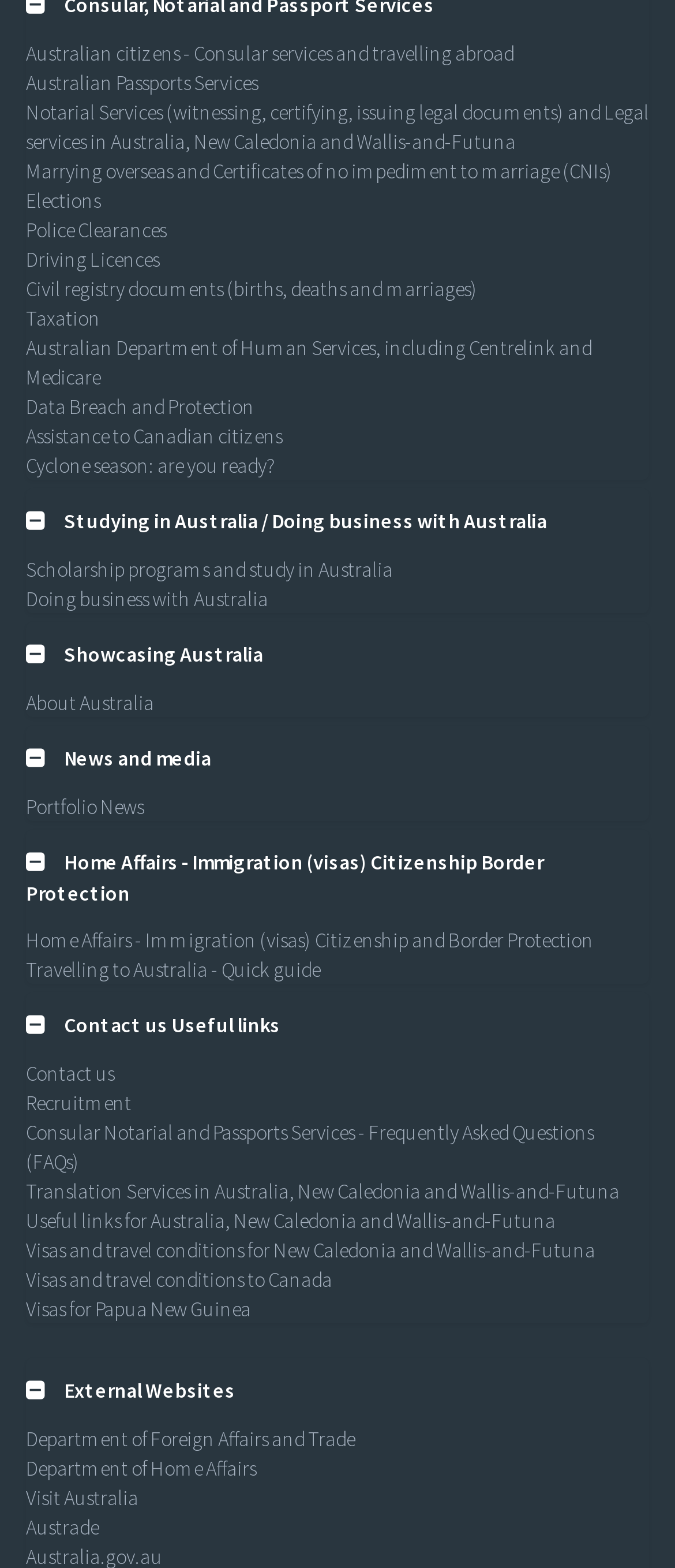Could you determine the bounding box coordinates of the clickable element to complete the instruction: "Click on Australian citizens - Consular services and travelling abroad"? Provide the coordinates as four float numbers between 0 and 1, i.e., [left, top, right, bottom].

[0.038, 0.025, 0.762, 0.042]